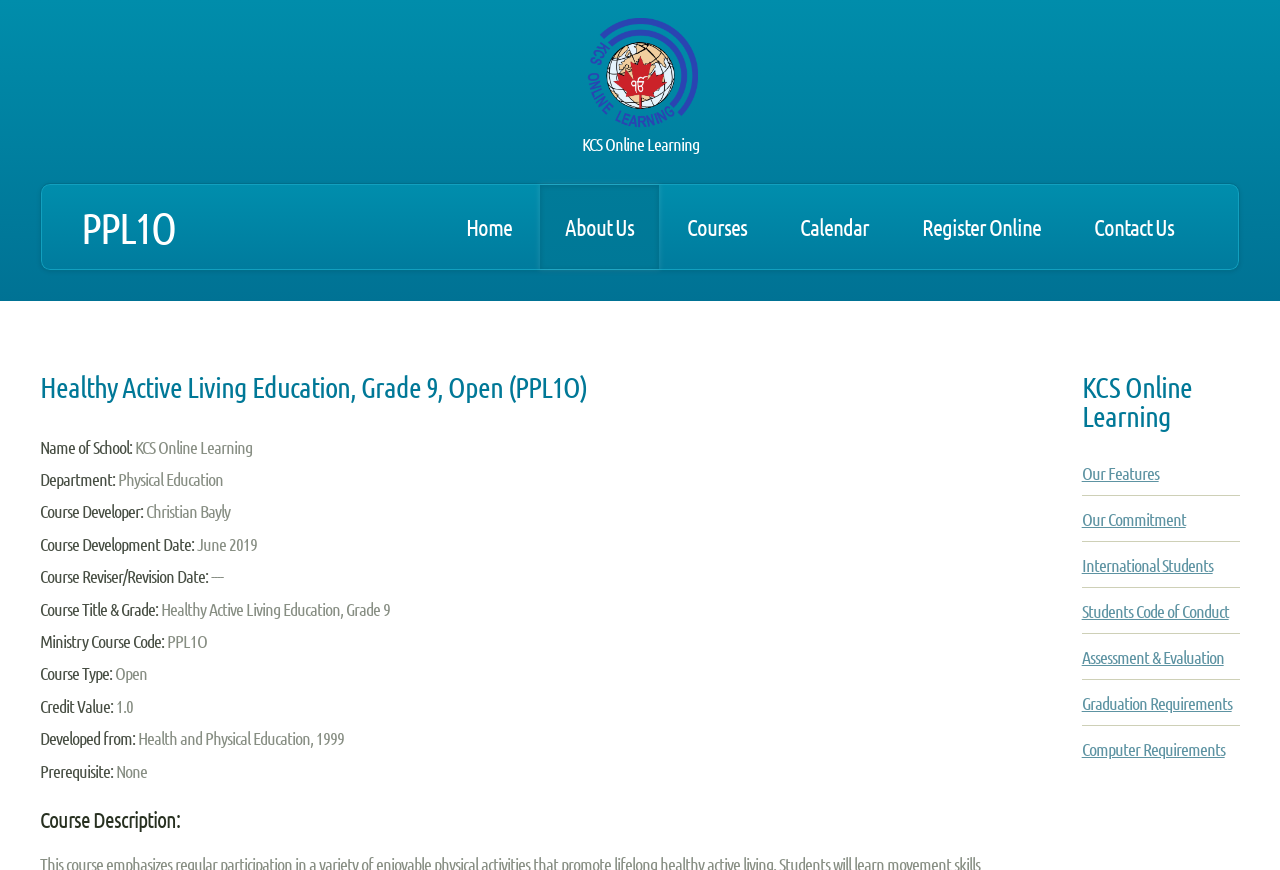What is the credit value of the course?
Refer to the image and provide a detailed answer to the question.

The answer can be found in the static text element 'Credit Value:' which is located at [0.031, 0.799, 0.091, 0.824] and its corresponding value is '1.0' at [0.091, 0.799, 0.104, 0.824].